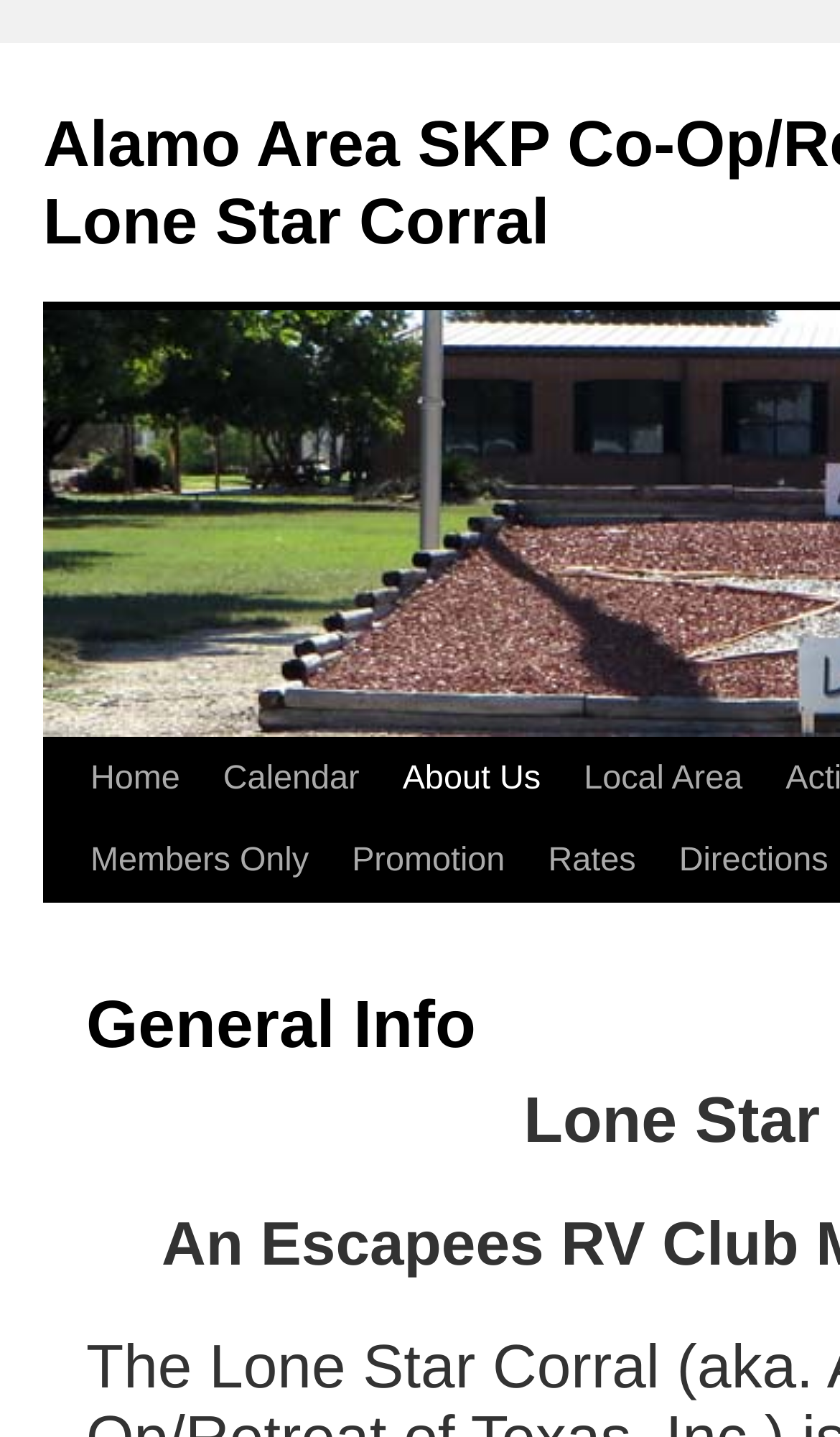Generate a comprehensive description of the webpage.

The webpage is about the Alamo Area SKP Co-Op/Retreat of Texas, Inc. Lone Star Corral, providing general information. At the top-left corner, there is a "Skip to content" link. To the right of it, there is a navigation menu with five links: "Home", "Calendar", "About Us", "Local Area", and "Members Only", which are aligned horizontally. Below this navigation menu, there are three more links: "Promotion", "Rates", and another "Members Only" link, which are also aligned horizontally.